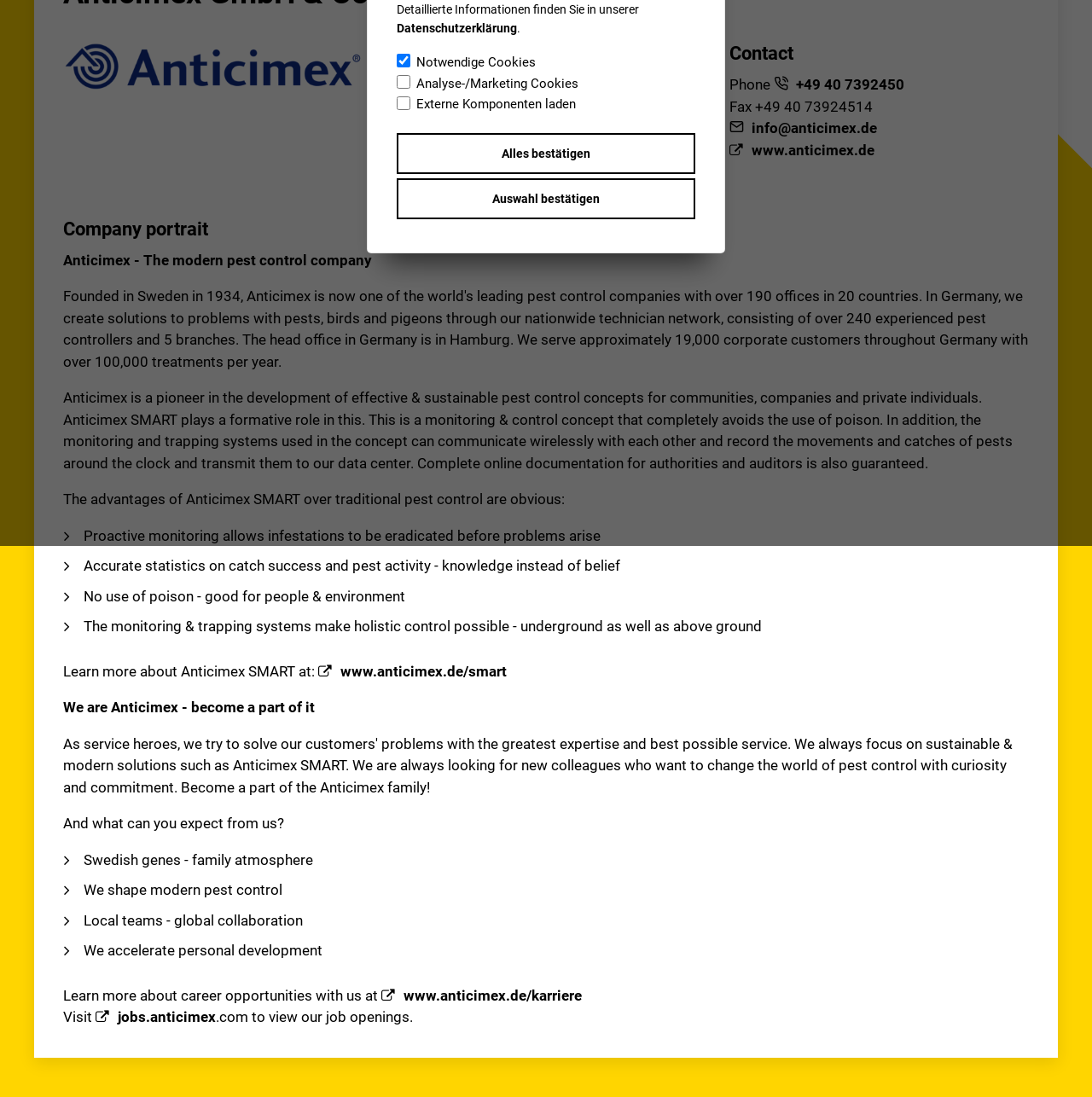Provide the bounding box coordinates of the HTML element this sentence describes: "Datenschutzerklärung".

[0.363, 0.019, 0.473, 0.032]